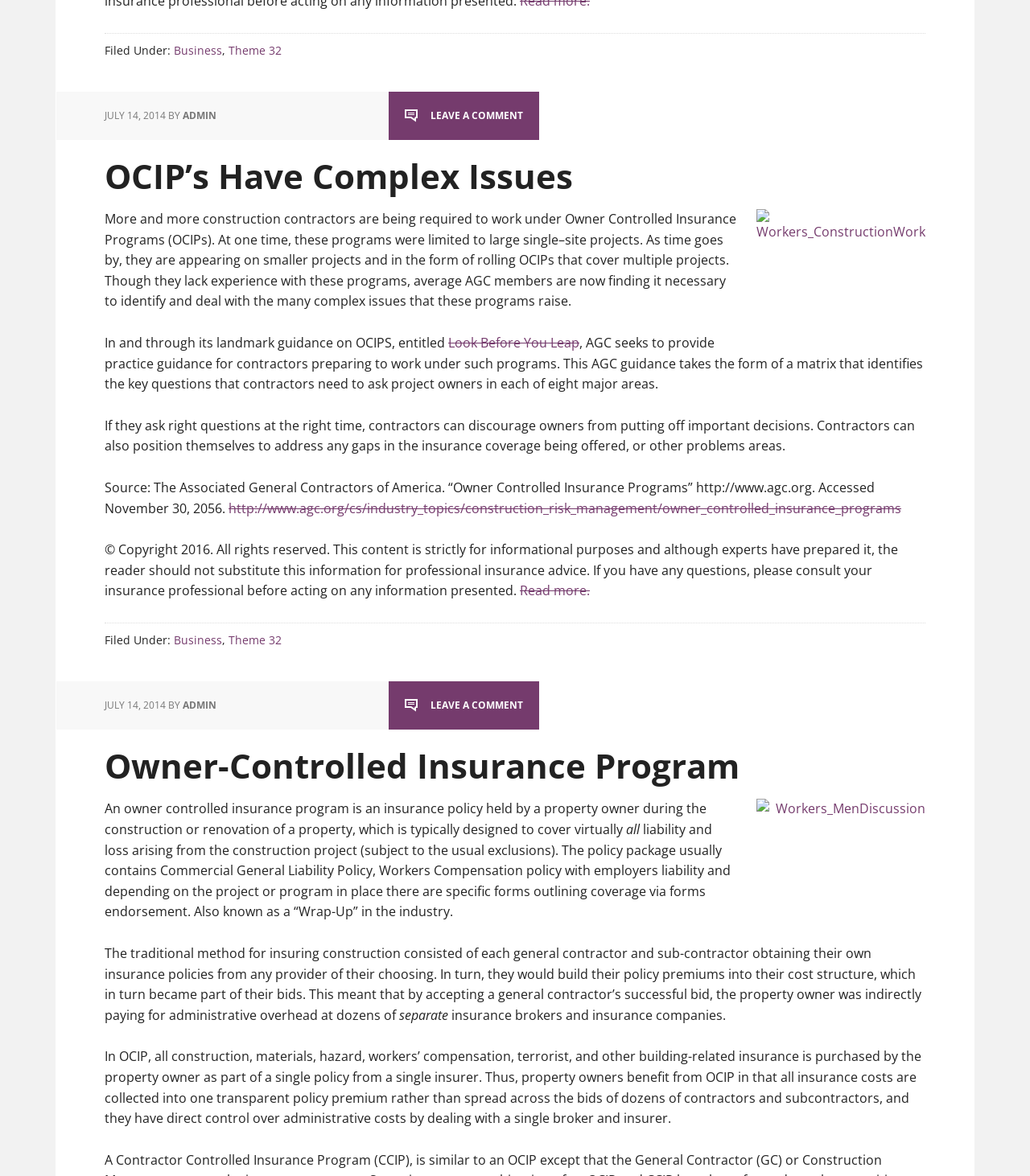Please find the bounding box coordinates of the clickable region needed to complete the following instruction: "Click on the 'CONTACT' link". The bounding box coordinates must consist of four float numbers between 0 and 1, i.e., [left, top, right, bottom].

None